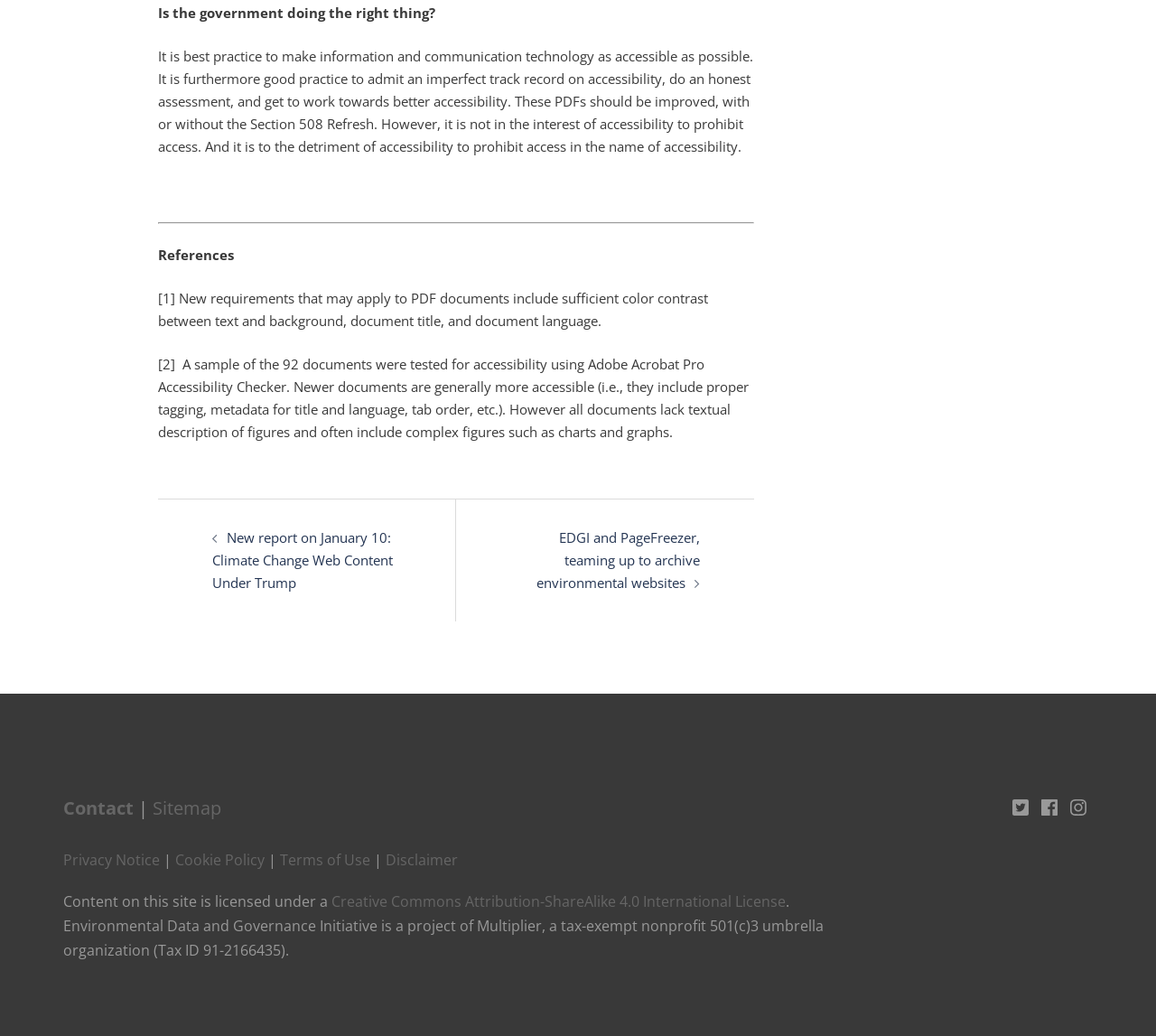Can you specify the bounding box coordinates for the region that should be clicked to fulfill this instruction: "Click the 'Contact' link".

[0.055, 0.768, 0.116, 0.792]